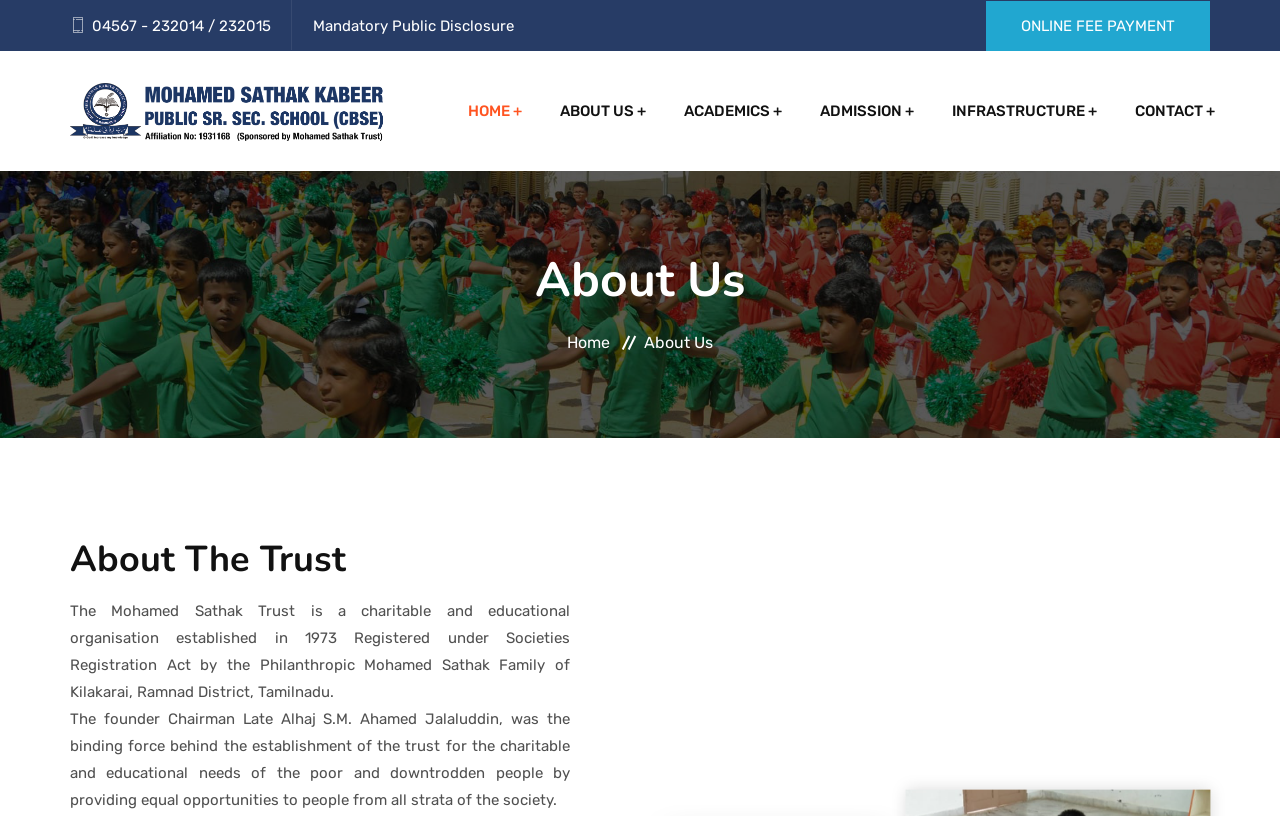Can you find the bounding box coordinates for the element to click on to achieve the instruction: "Go to ONLINE FEE PAYMENT"?

[0.77, 0.001, 0.945, 0.062]